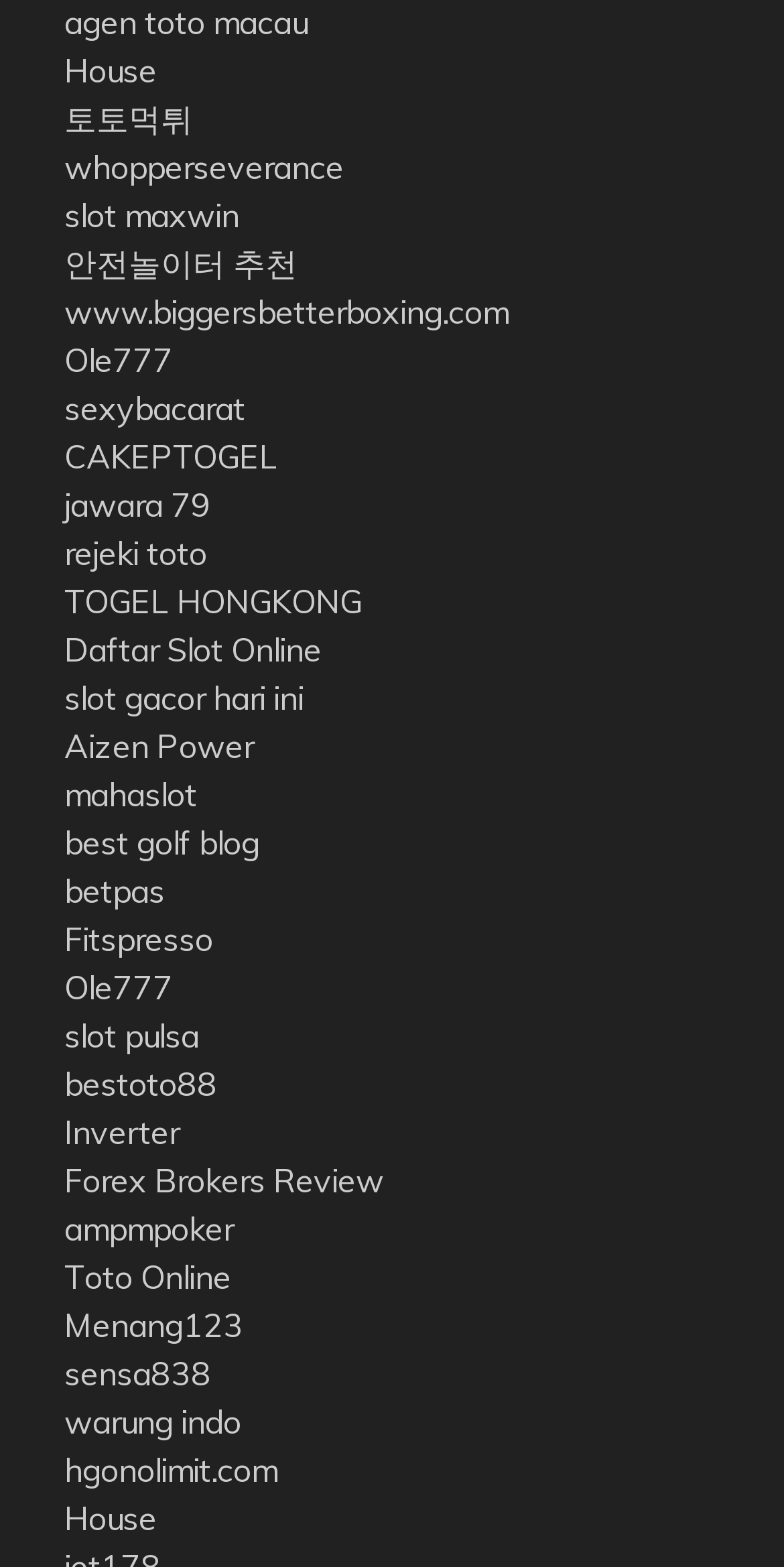Show me the bounding box coordinates of the clickable region to achieve the task as per the instruction: "Access whopperseverance link".

[0.082, 0.094, 0.438, 0.12]